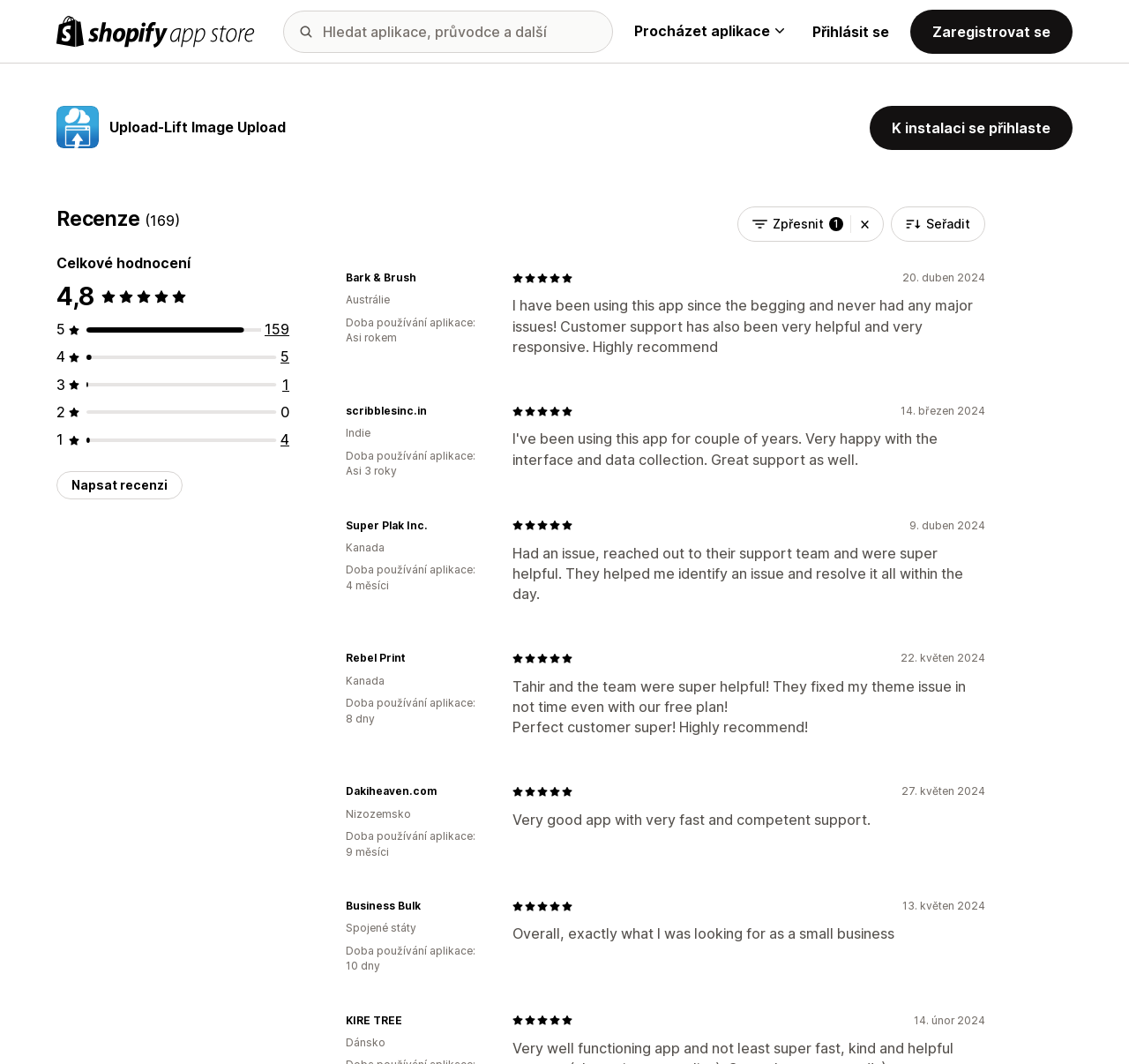How many reviews are there for the Upload-Lift Image Upload app?
Using the visual information from the image, give a one-word or short-phrase answer.

169